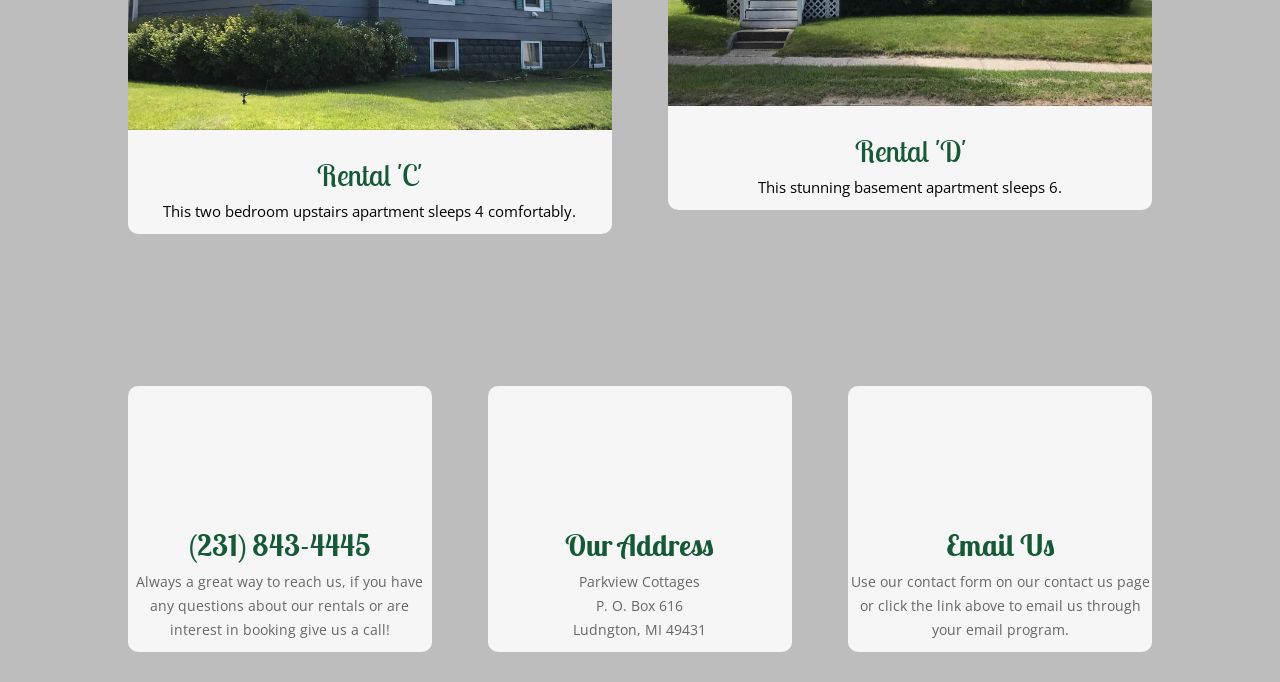Utilize the information from the image to answer the question in detail:
What is the phone number to reach the rentals?

The phone number is mentioned in the heading element with the text '(231) 843-4445' which is located in the middle of the webpage.